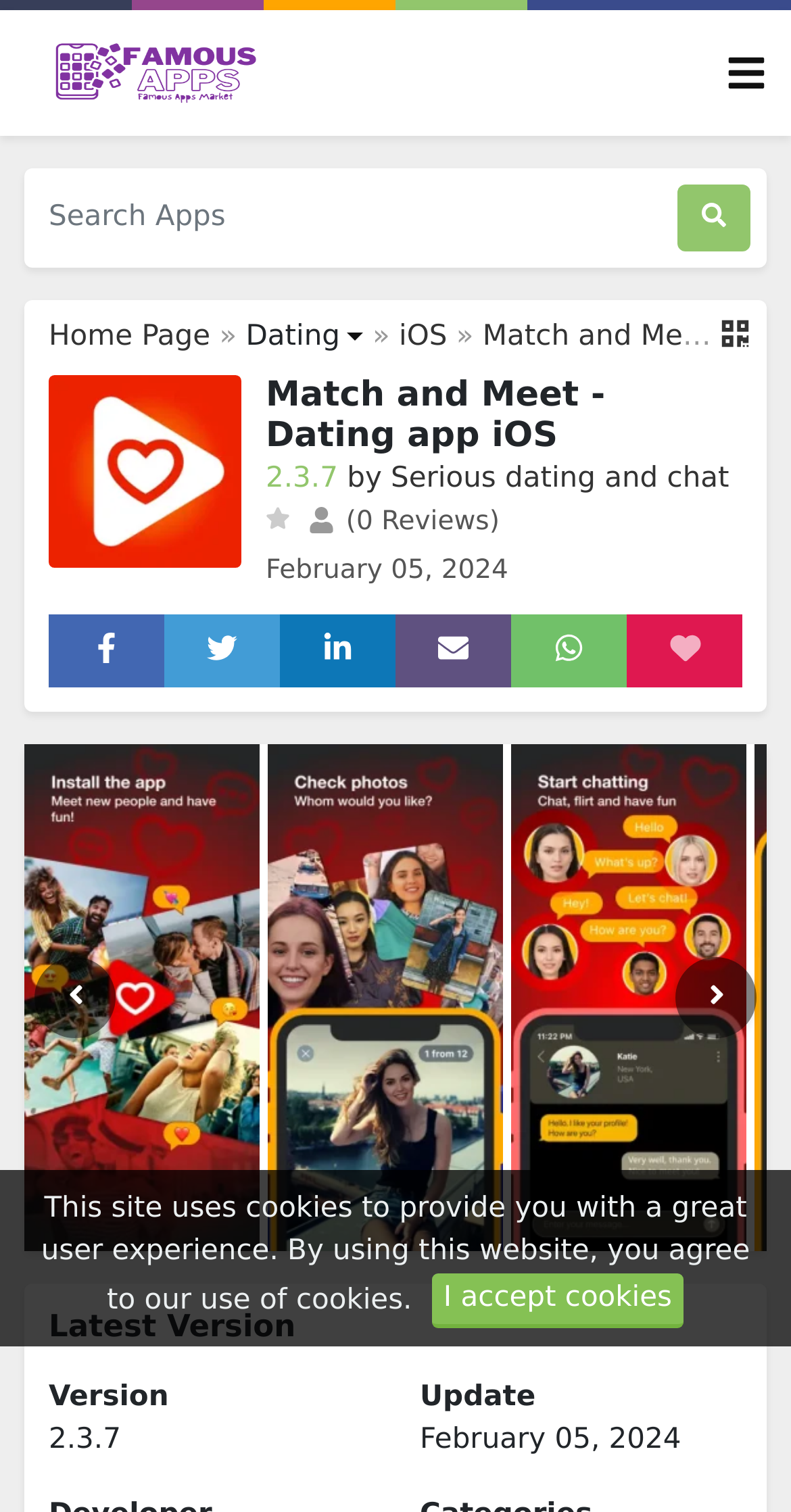Please determine the bounding box coordinates for the element that should be clicked to follow these instructions: "Go to home page".

[0.062, 0.212, 0.266, 0.233]